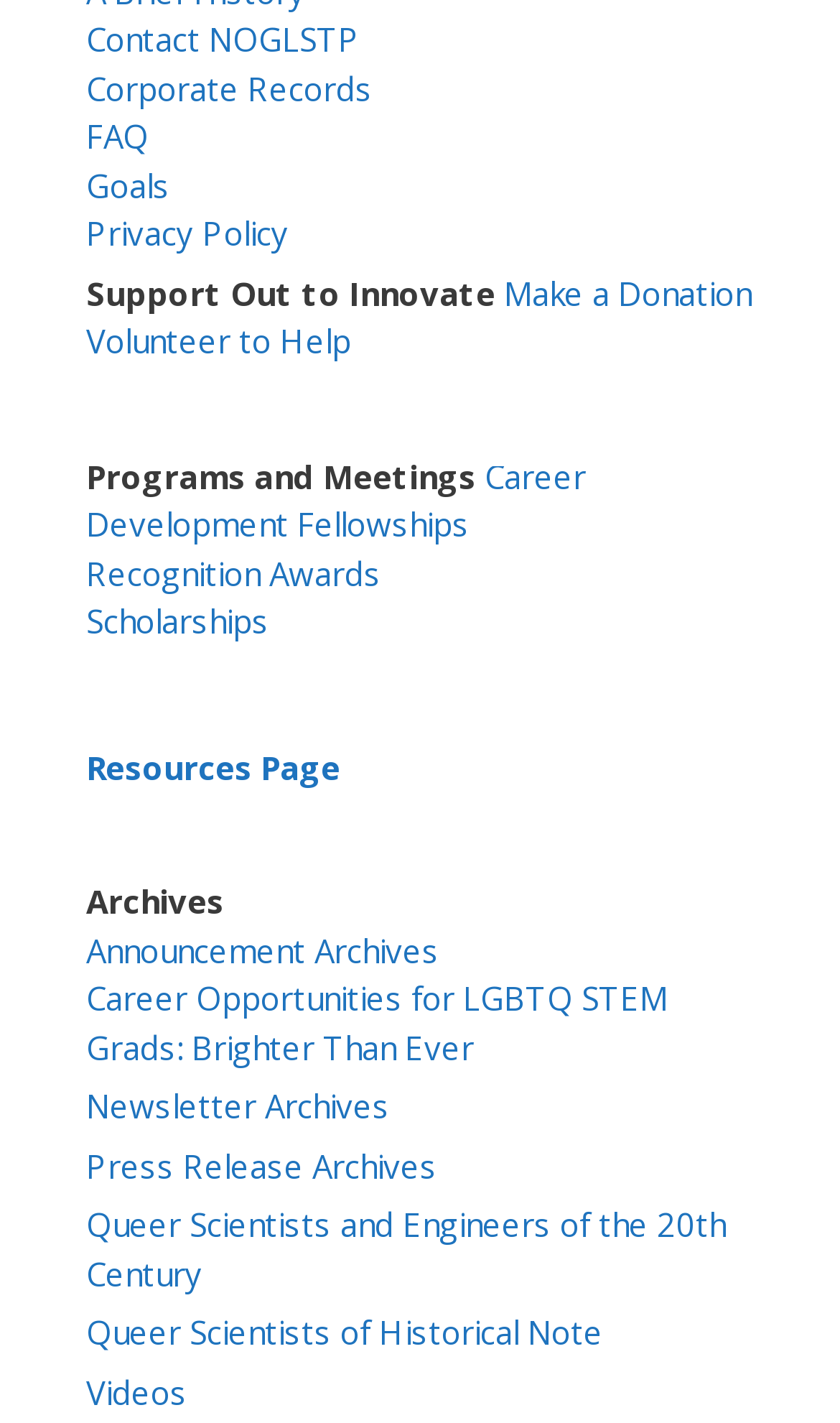Based on the image, please elaborate on the answer to the following question:
What type of fellowships are offered?

The link 'Career Development Fellowships' is present on the webpage, indicating that the organization offers Career Development Fellowships.